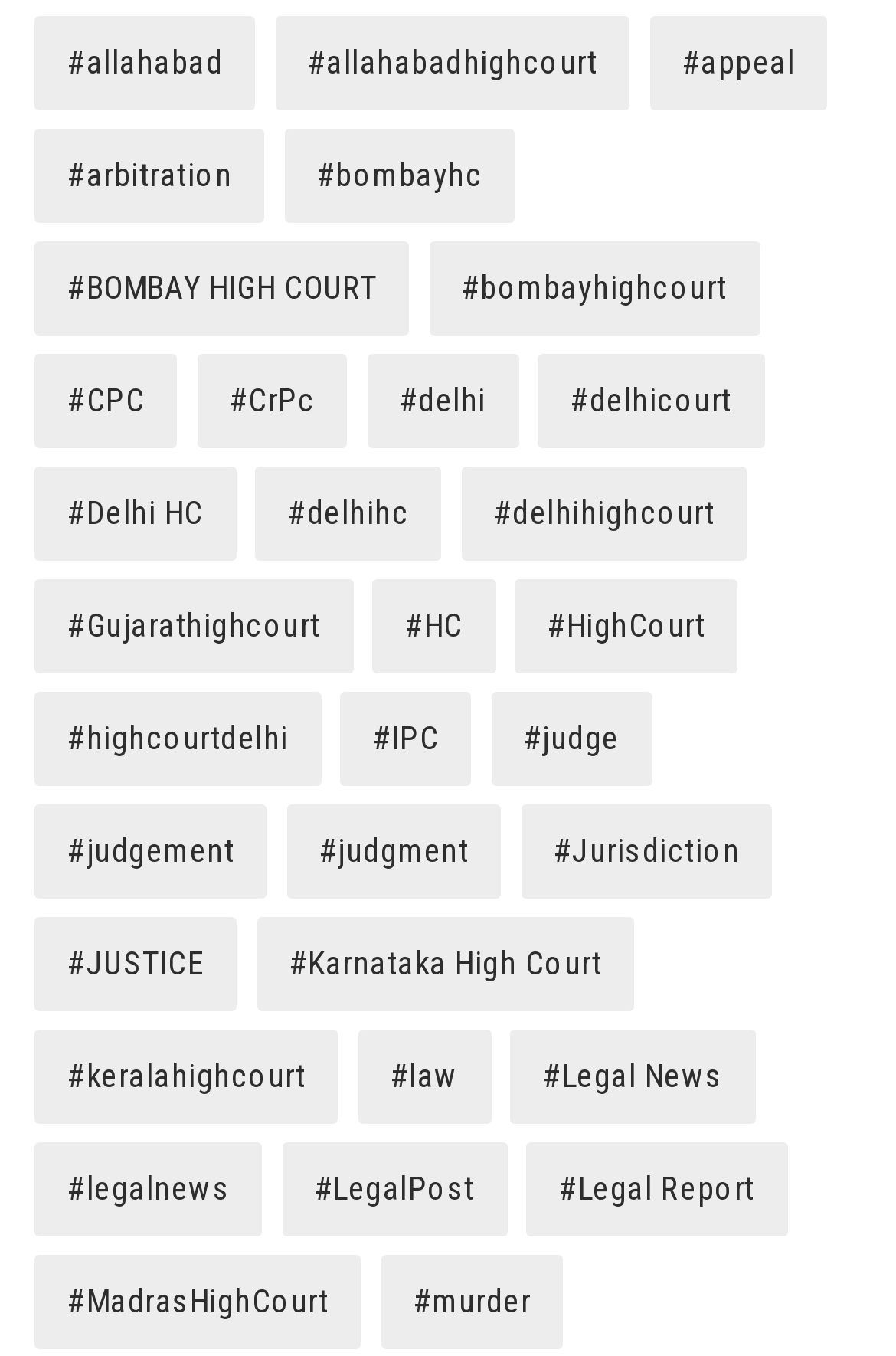What is the vertical position of the link '#allahabad' relative to the link '#allahabadhighcourt'? Look at the image and give a one-word or short phrase answer.

Above